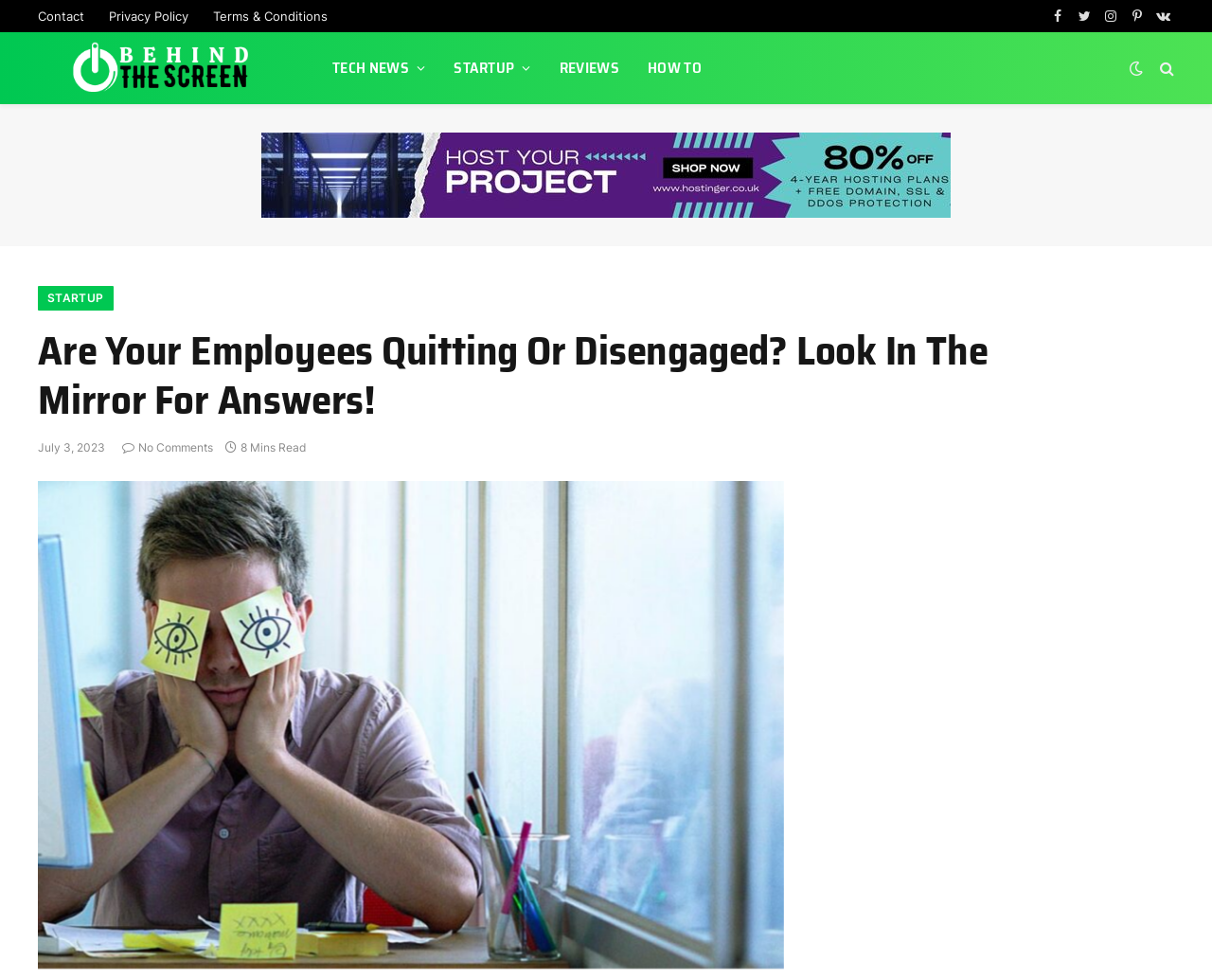Could you specify the bounding box coordinates for the clickable section to complete the following instruction: "Follow the website"?

None